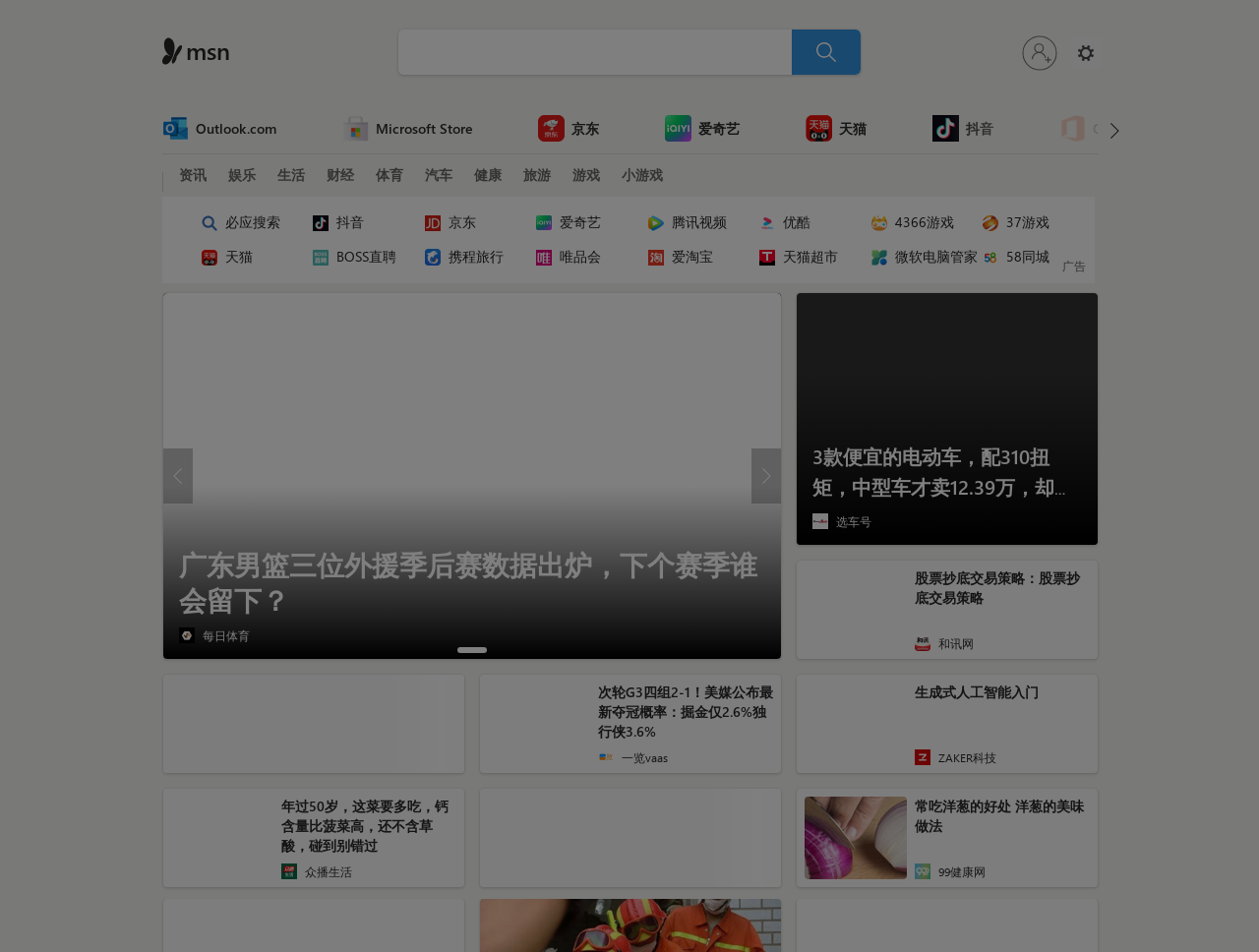Reply to the question with a single word or phrase:
What is the purpose of the search box?

To search for content